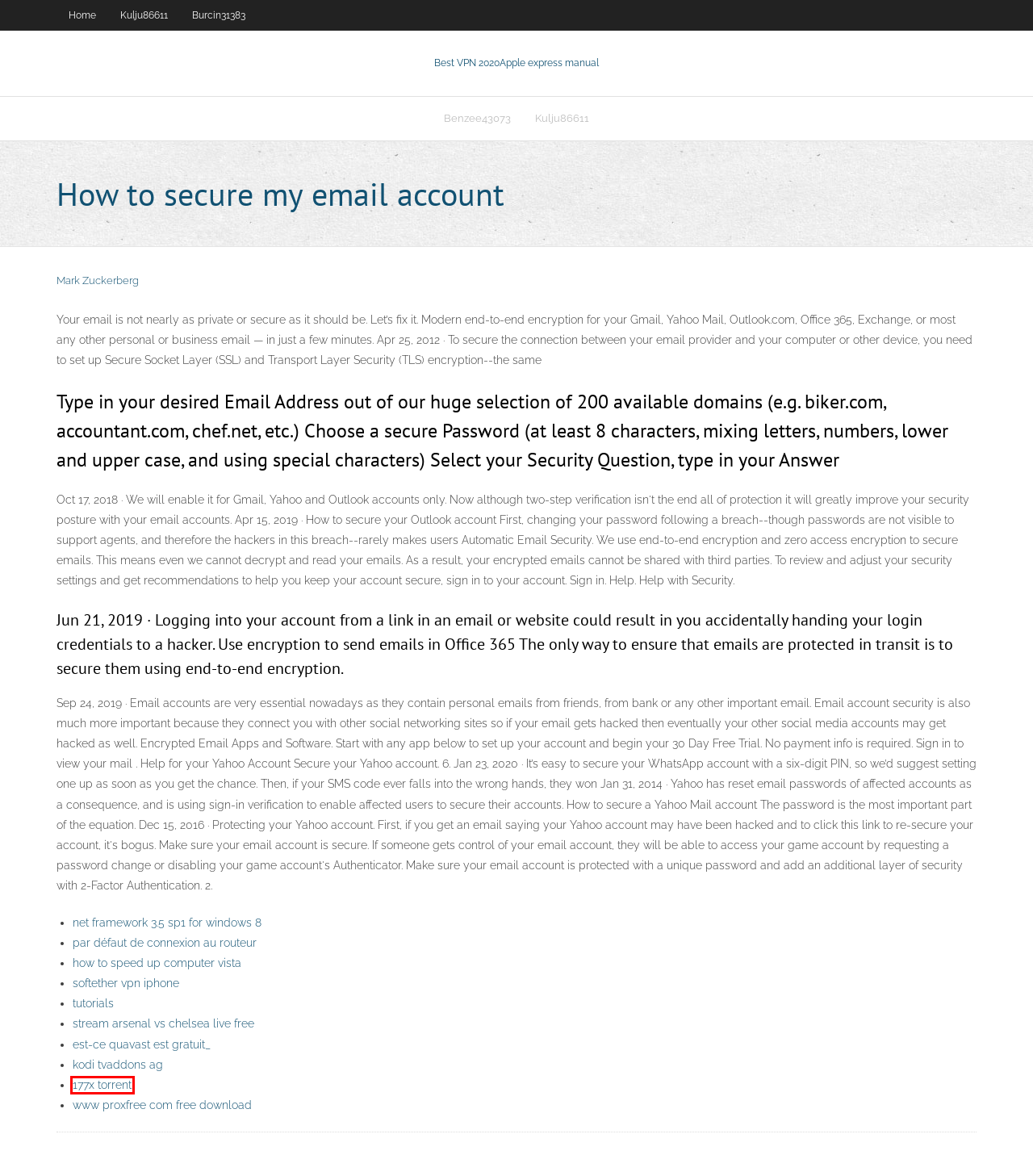Look at the screenshot of a webpage that includes a red bounding box around a UI element. Select the most appropriate webpage description that matches the page seen after clicking the highlighted element. Here are the candidates:
A. Benzee43073 : goodvpnerrf.web.app
B. 177x torrent assle
C. Kodi tvaddons ag uieaf
D. Stream arsenal vs chelsea live free viqzs
E. Www proxfree com free download ornjb
F. Est-ce quavast est gratuit_ jbexo
G. Kulju86611 , goodvpnerrf.web.app
H. Tutorials dhjoc

B